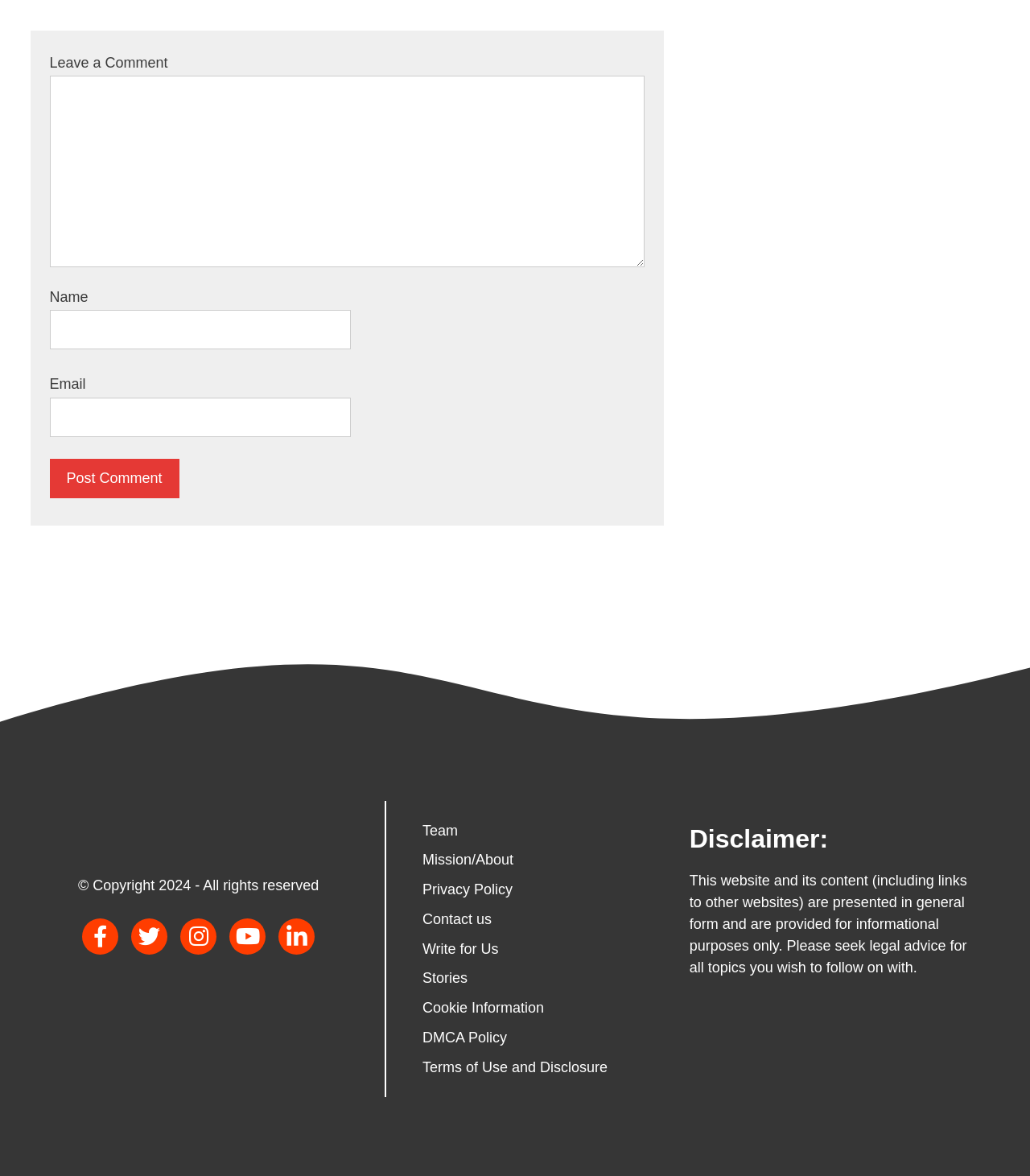Please identify the bounding box coordinates for the region that you need to click to follow this instruction: "enter name".

[0.048, 0.264, 0.34, 0.297]